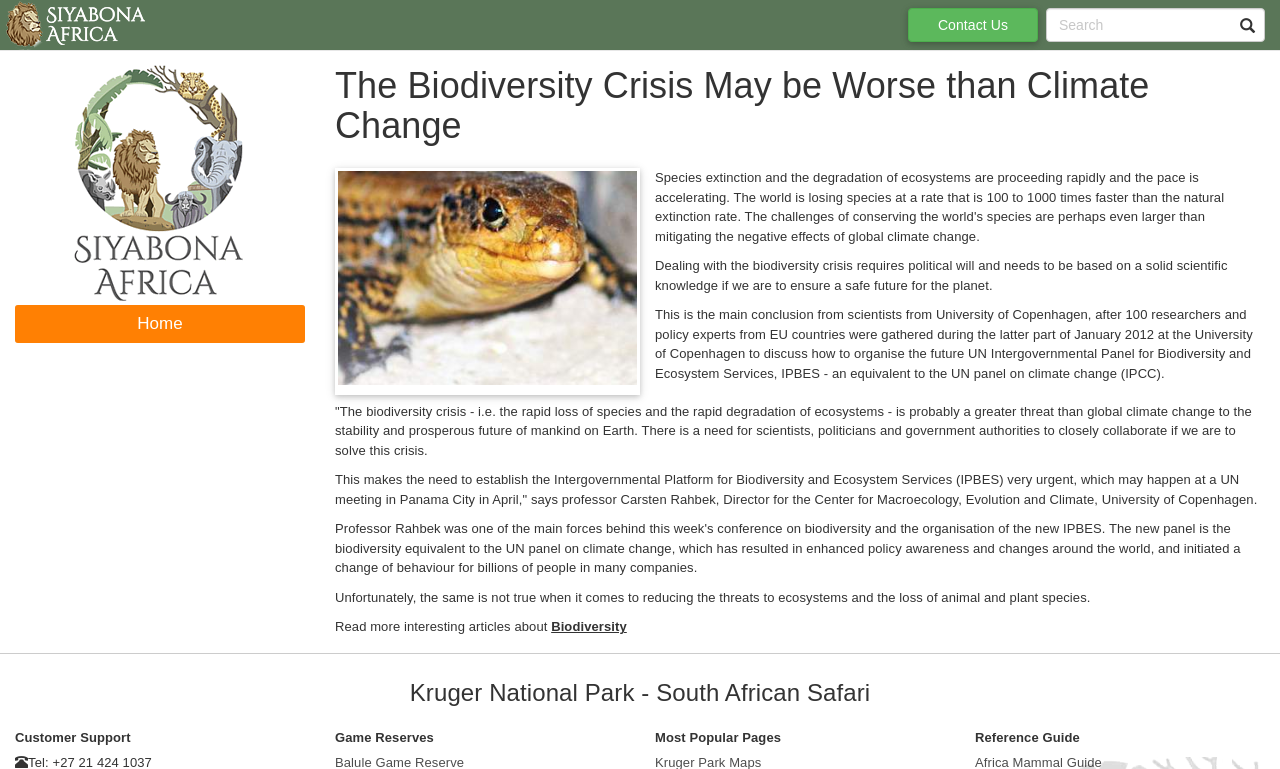Respond concisely with one word or phrase to the following query:
Are there any images on this webpage?

Yes